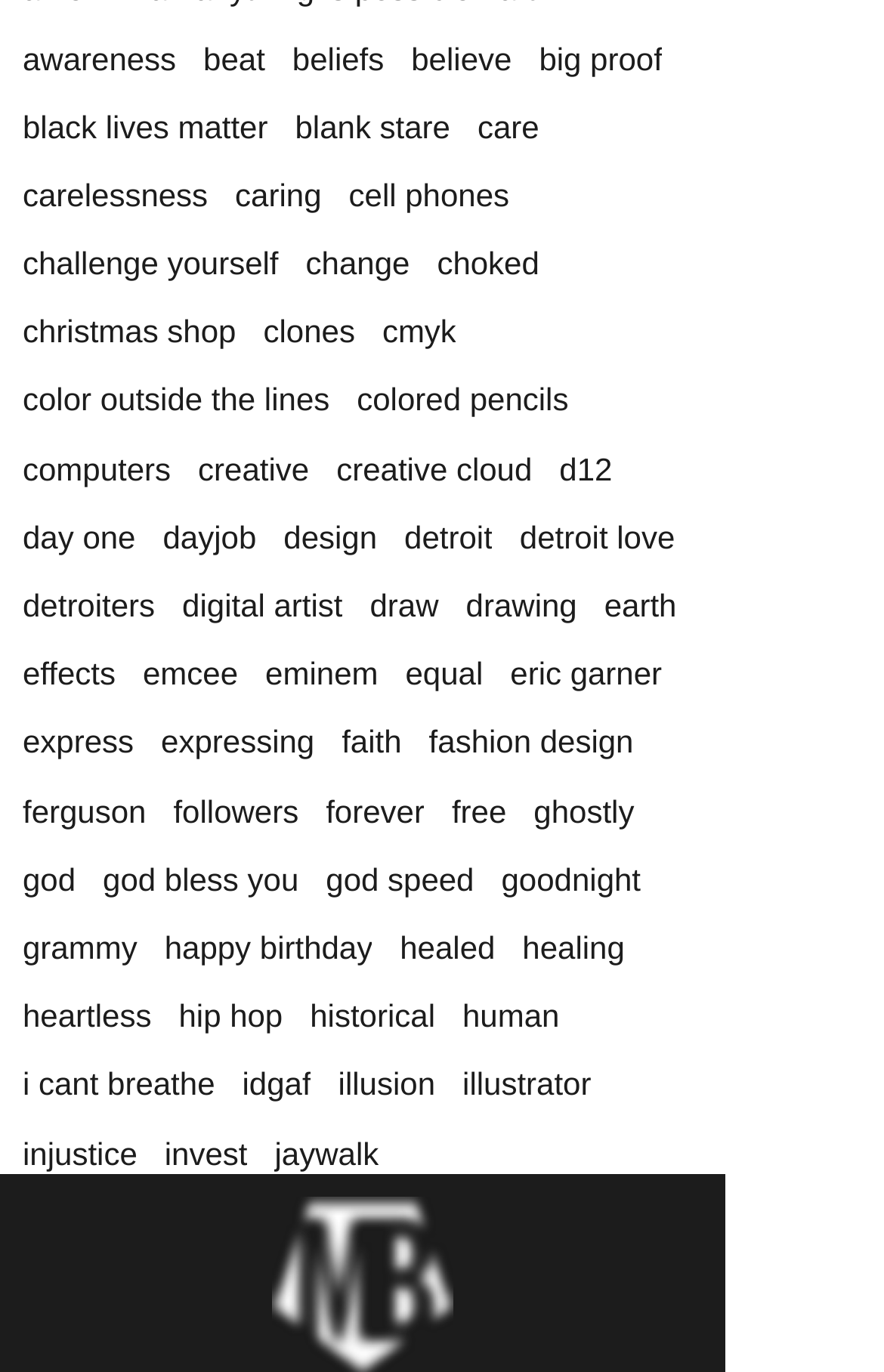Please answer the following question using a single word or phrase: 
How many links are on this webpage?

371